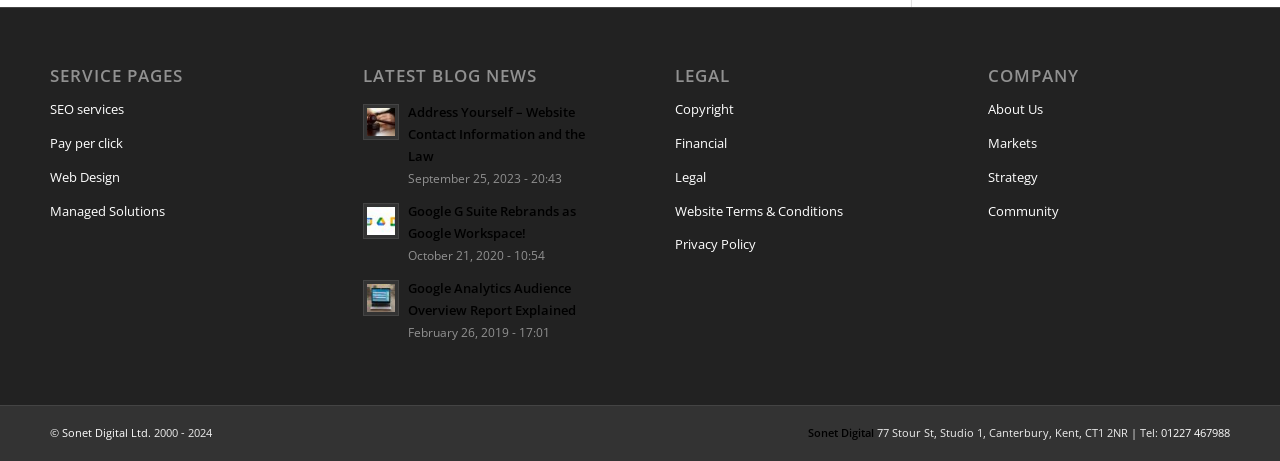Using the given element description, provide the bounding box coordinates (top-left x, top-left y, bottom-right x, bottom-right y) for the corresponding UI element in the screenshot: Website Terms & Conditions

[0.528, 0.422, 0.717, 0.496]